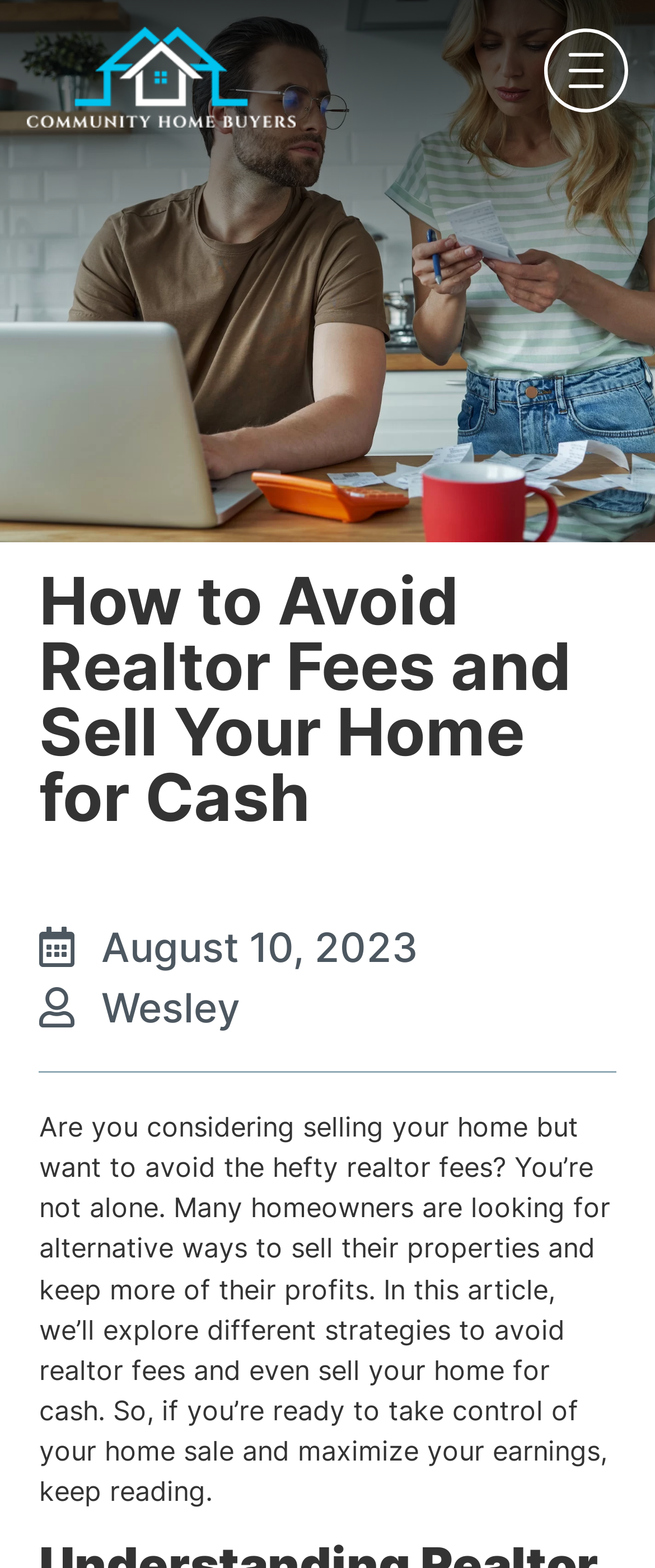What is the purpose of the article?
From the details in the image, provide a complete and detailed answer to the question.

I found the purpose of the article by reading the introductory paragraph which states that the article will explore different strategies to avoid realtor fees and even sell your home for cash.